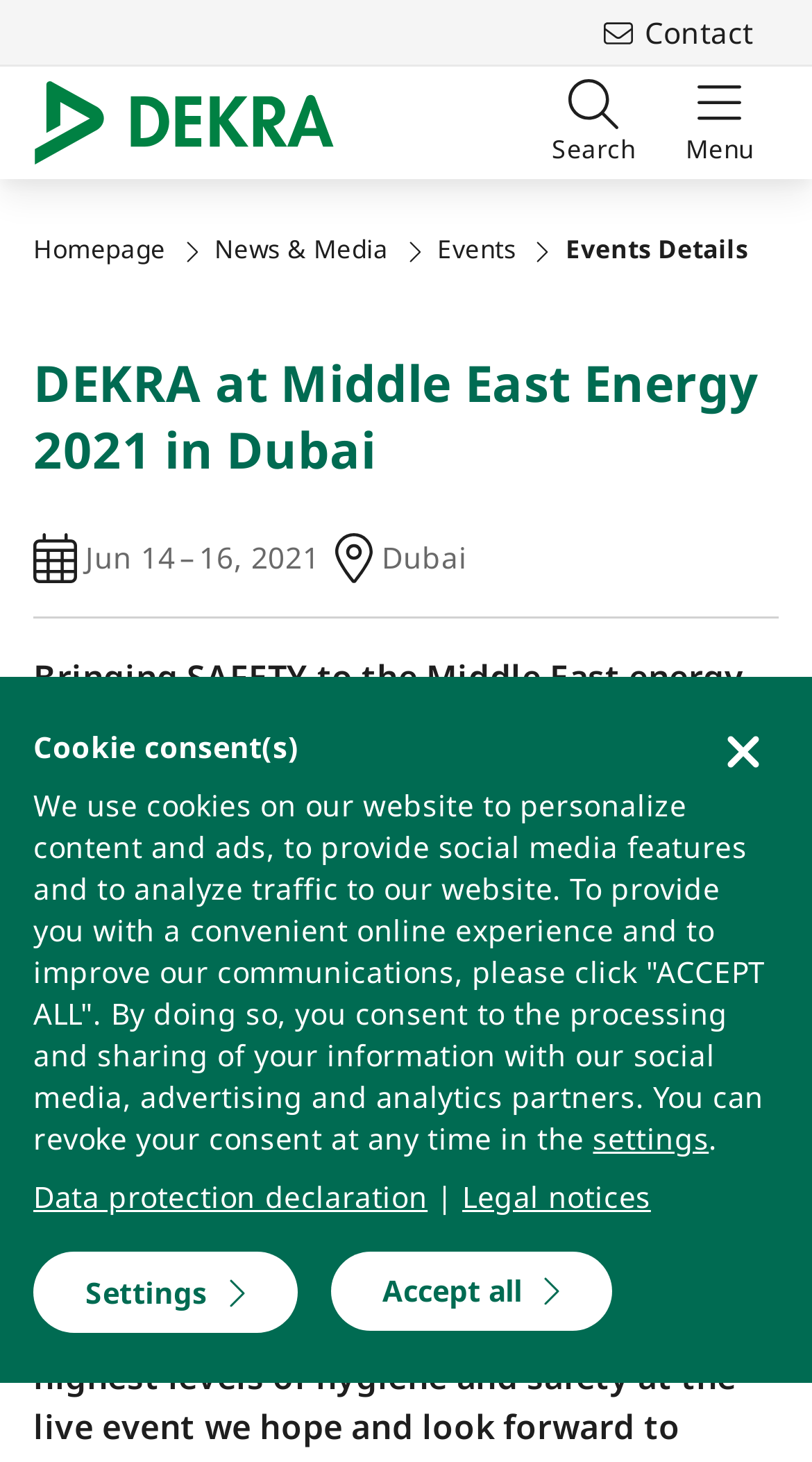Where is the event taking place?
Based on the image, give a concise answer in the form of a single word or short phrase.

Dubai